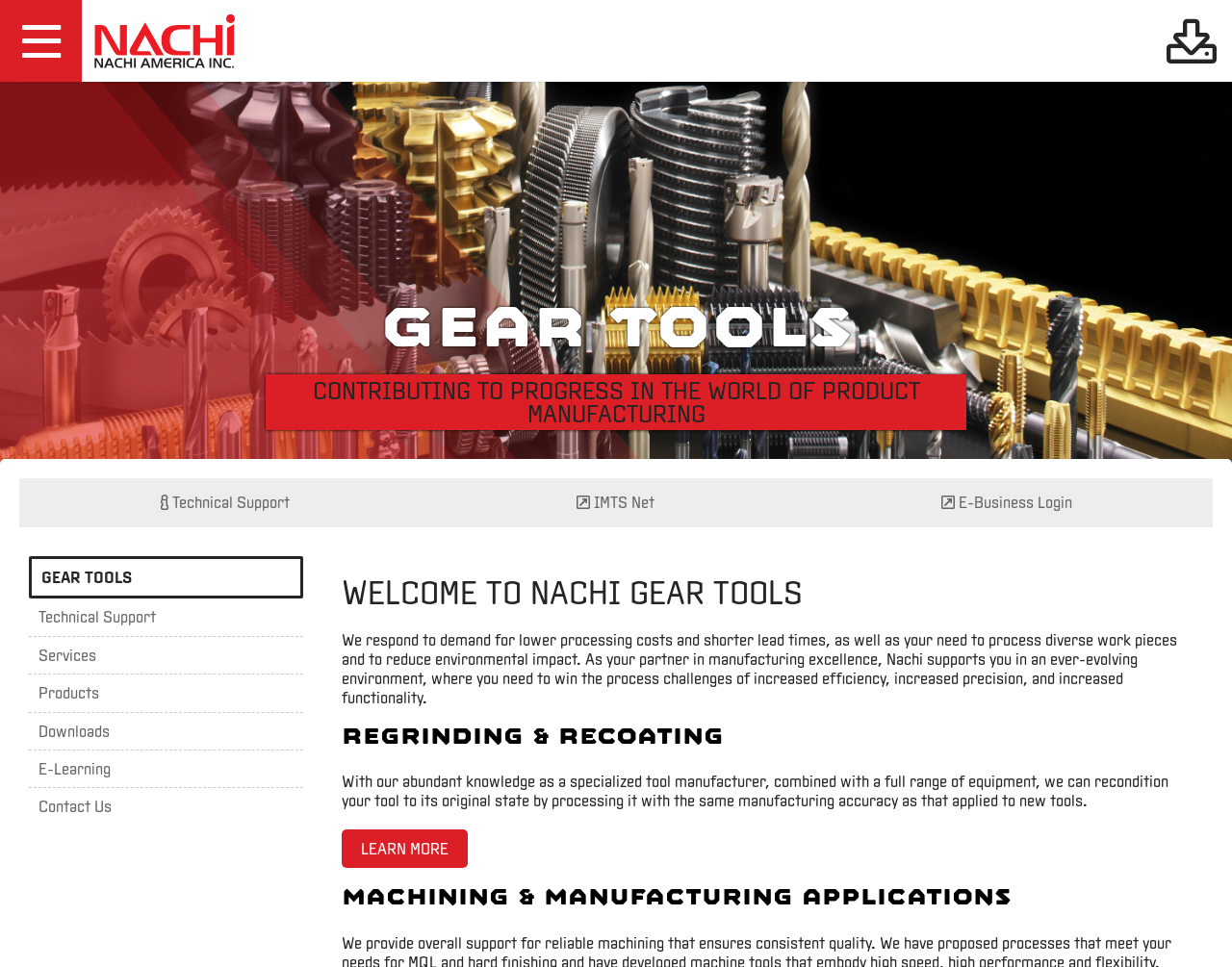What is the 'E-Learning' link for? Observe the screenshot and provide a one-word or short phrase answer.

To access online learning resources